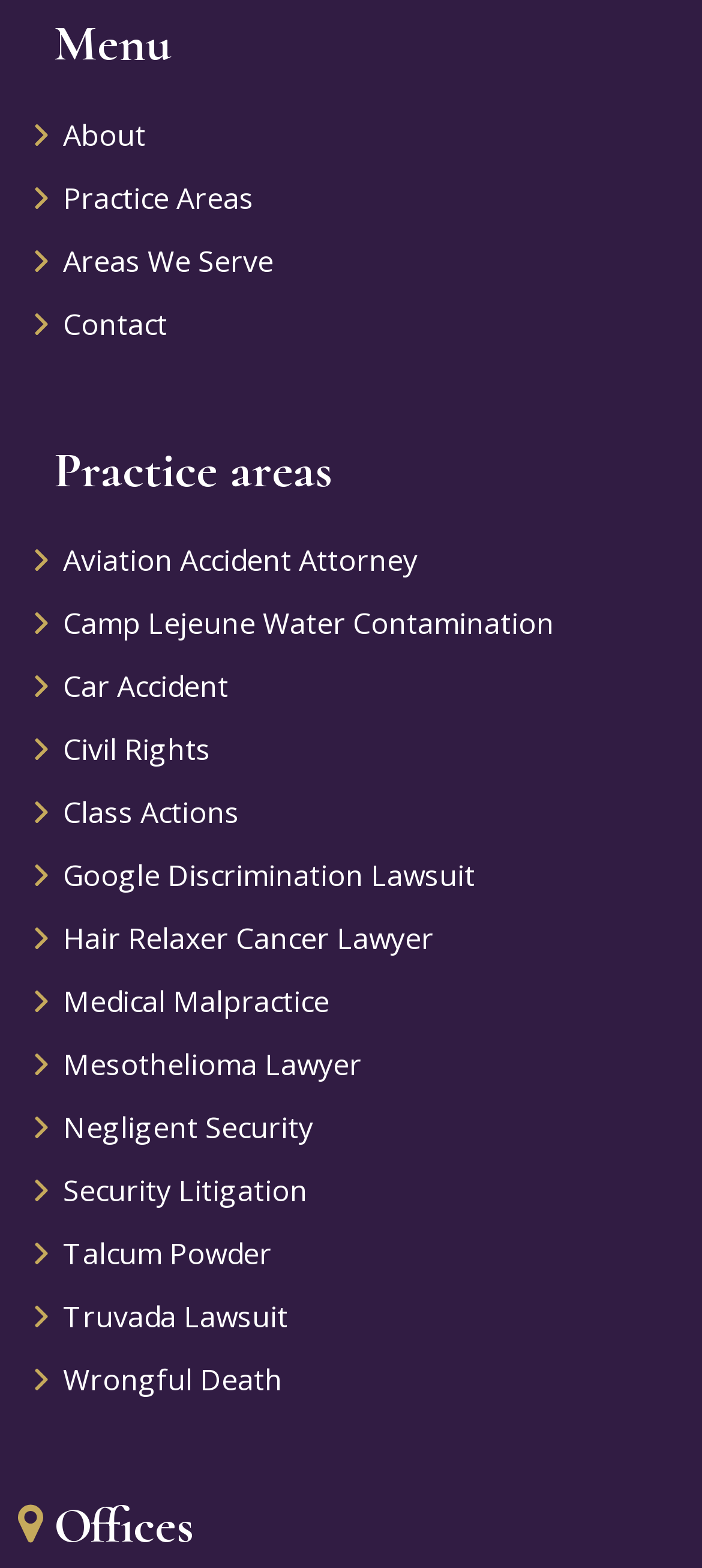Predict the bounding box of the UI element based on this description: "Areas We Serve".

[0.09, 0.147, 0.962, 0.187]